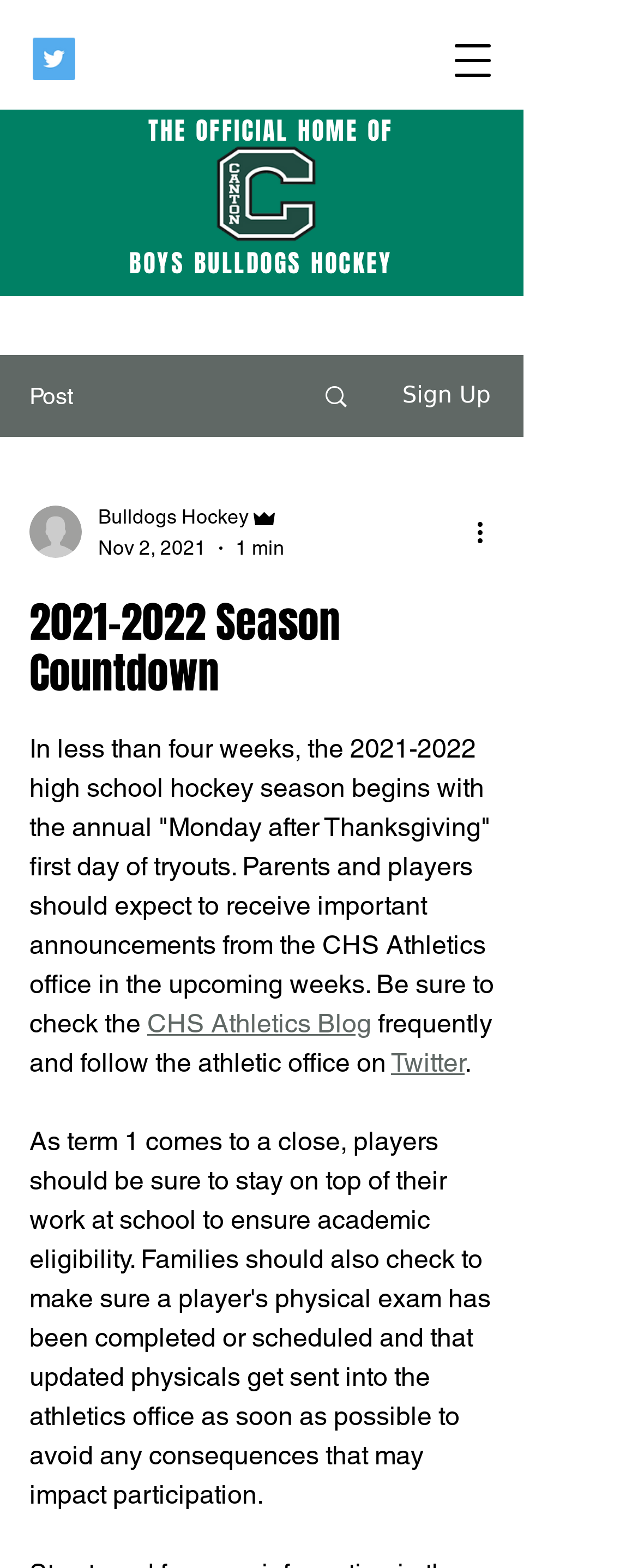Please extract the webpage's main title and generate its text content.

2021-2022 Season Countdown